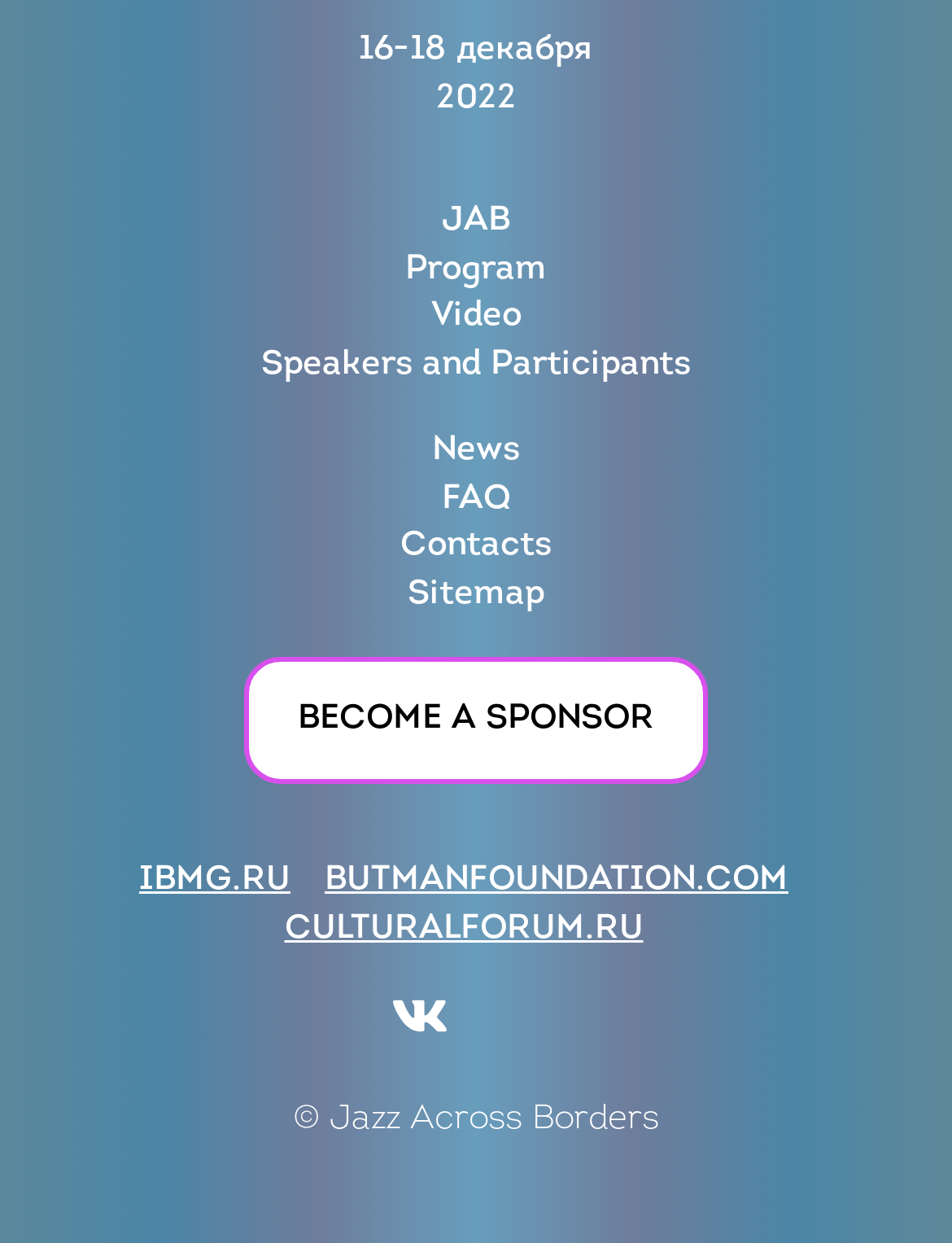Please provide the bounding box coordinates for the element that needs to be clicked to perform the instruction: "Become a sponsor". The coordinates must consist of four float numbers between 0 and 1, formatted as [left, top, right, bottom].

[0.256, 0.528, 0.744, 0.63]